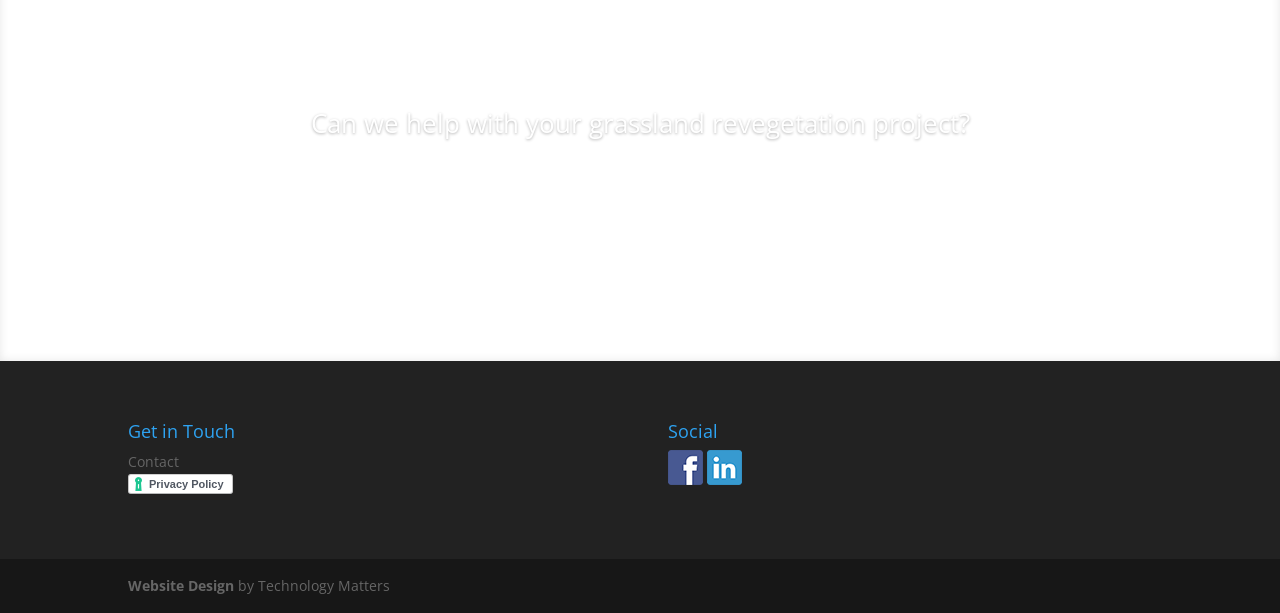Using the element description References, predict the bounding box coordinates for the UI element. Provide the coordinates in (top-left x, top-left y, bottom-right x, bottom-right y) format with values ranging from 0 to 1.

None